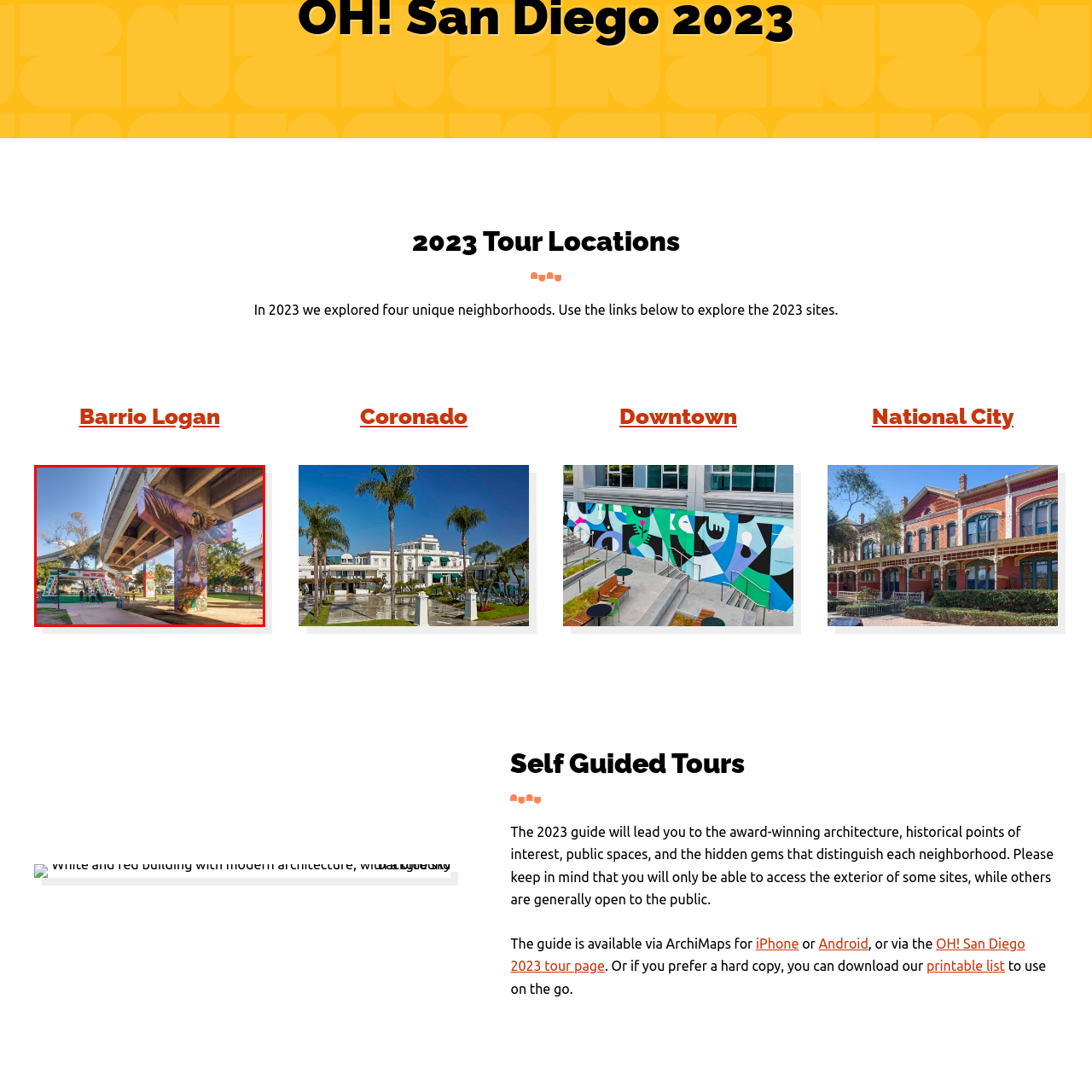Offer an in-depth caption for the image content enclosed by the red border.

The image showcases a vibrant public space located beneath a freeway bridge, highlighting the unique intersection of urban infrastructure and community art. In the foreground, a richly painted support pillar features a striking depiction of an eagle, symbolizing strength and cultural heritage. The colorful murals on the concrete pillars create a lively atmosphere, enhancing the park beneath the bridge, which includes grassy areas and pathways.

Visible in the background, people can be seen gathered around a shaded area designed for community activities, suggesting a space that encourages social interaction and cultural engagement. The scene captures the essence of Barrio Logan, a neighborhood known for its vibrant arts scene and public murals, illustrating how urban environments can transform into inviting communal spaces through artistic expression.